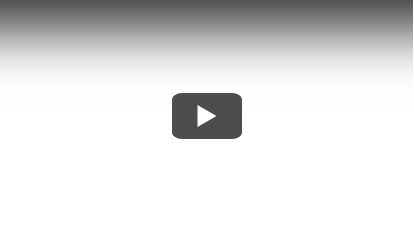Consider the image and give a detailed and elaborate answer to the question: 
What is the main topic of the article?

The article is titled 'Discover The Best Swing Gate Openers Of 2022: Our Top Picks & Reviews', which indicates that the main topic of the article is swing gate openers, specifically reviewing and comparing different models.